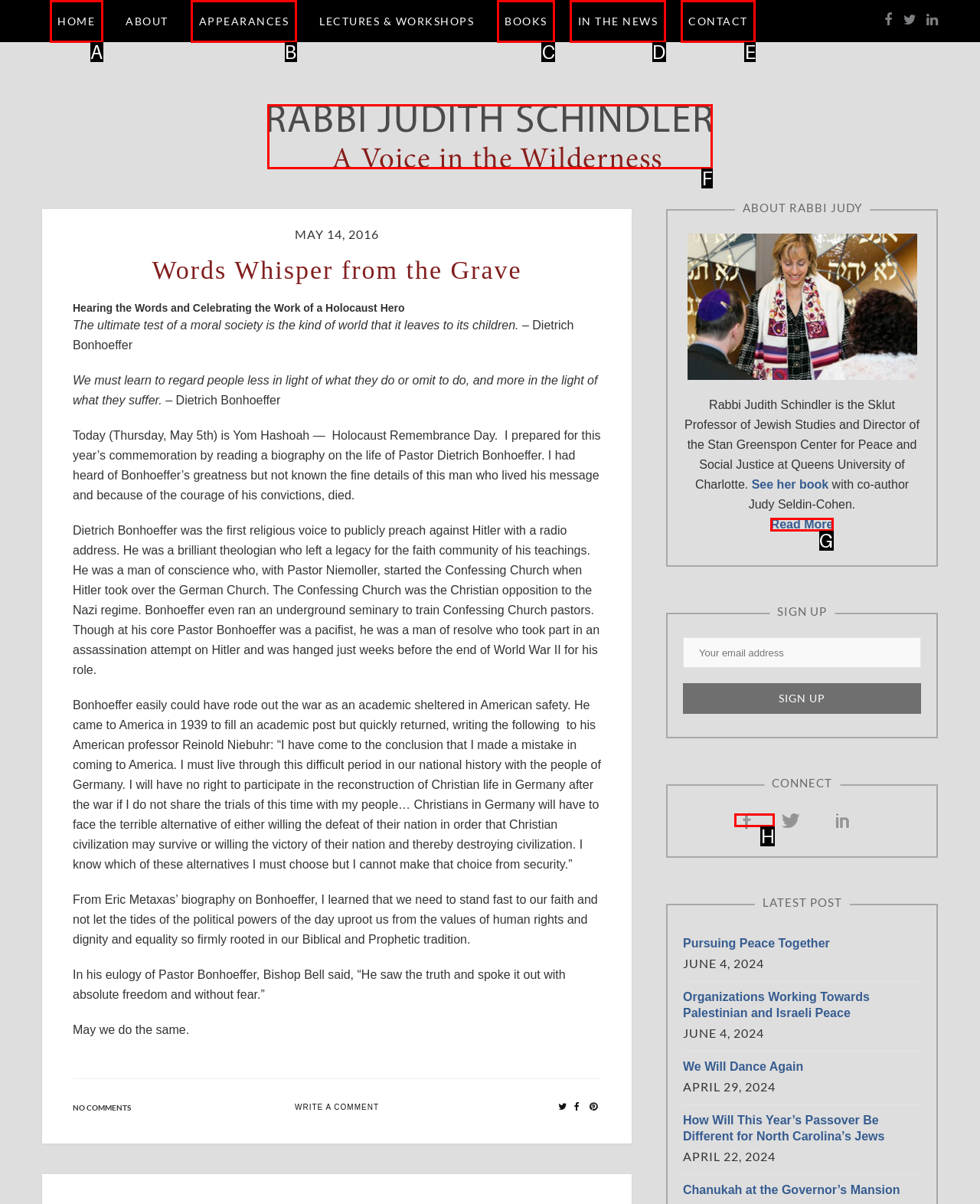From the choices provided, which HTML element best fits the description: In the News? Answer with the appropriate letter.

D